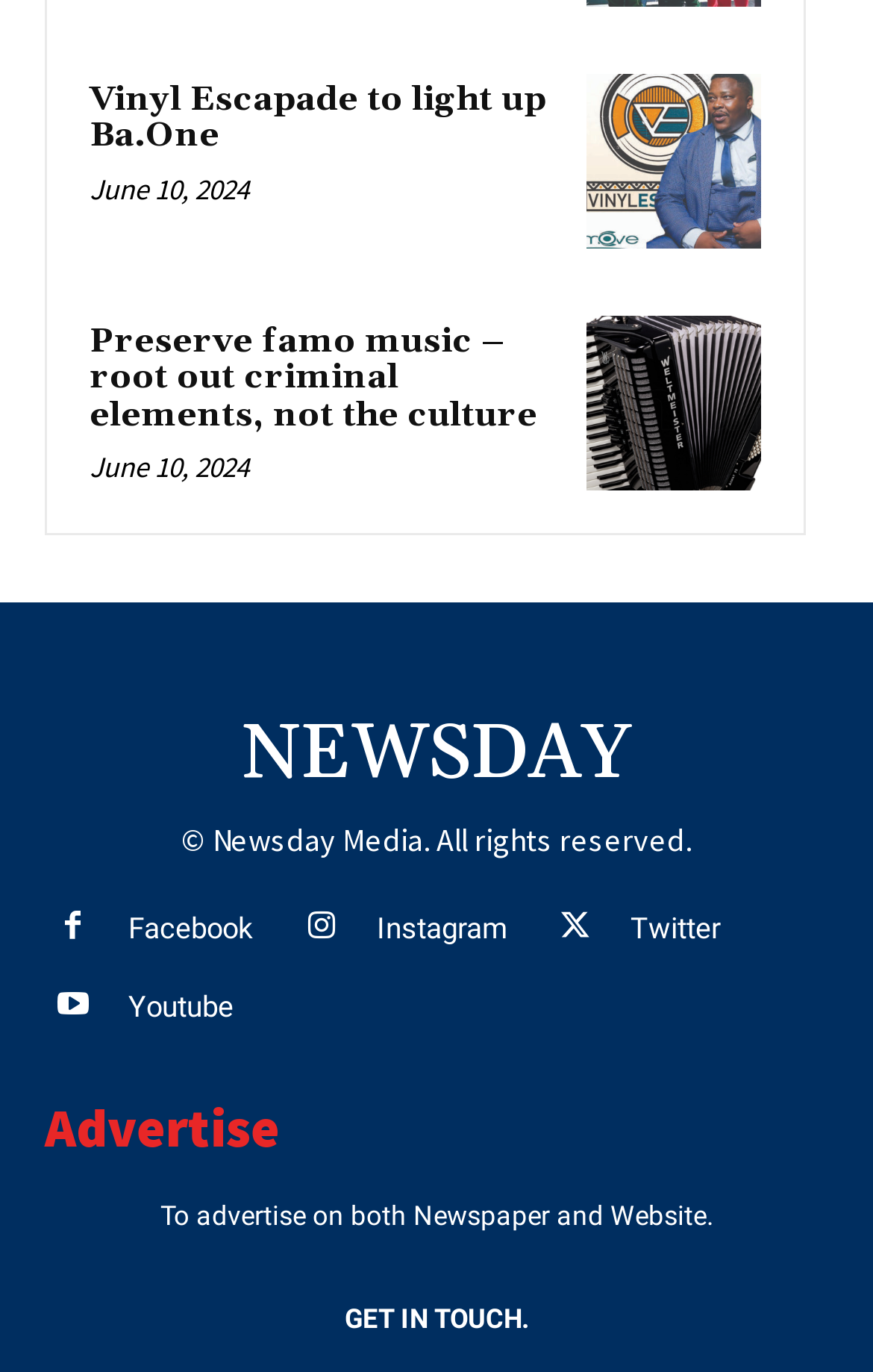Please determine the bounding box coordinates of the section I need to click to accomplish this instruction: "Get in touch for advertising".

[0.395, 0.951, 0.605, 0.974]